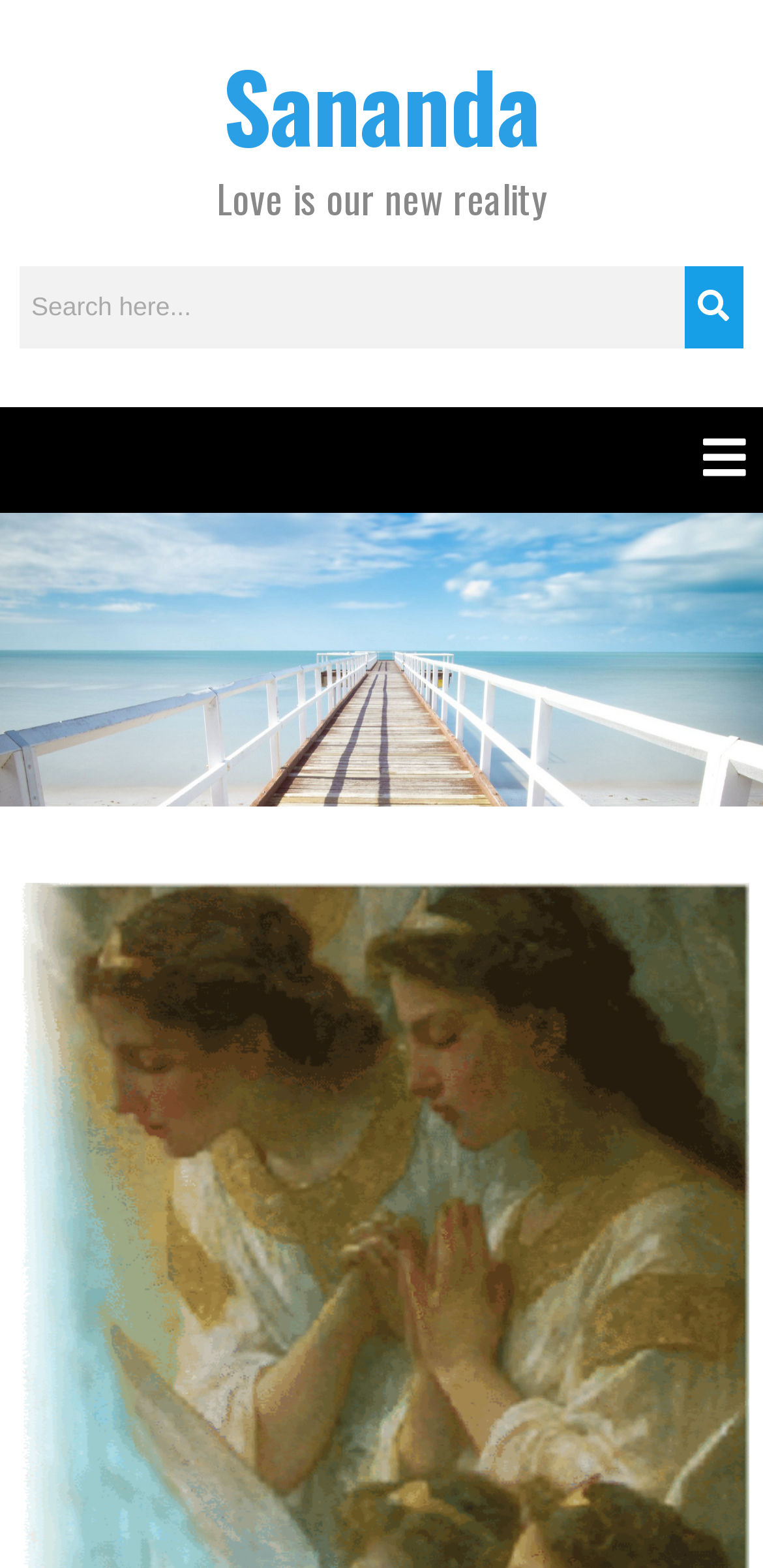Please give a short response to the question using one word or a phrase:
What is the purpose of the search box?

Search the website